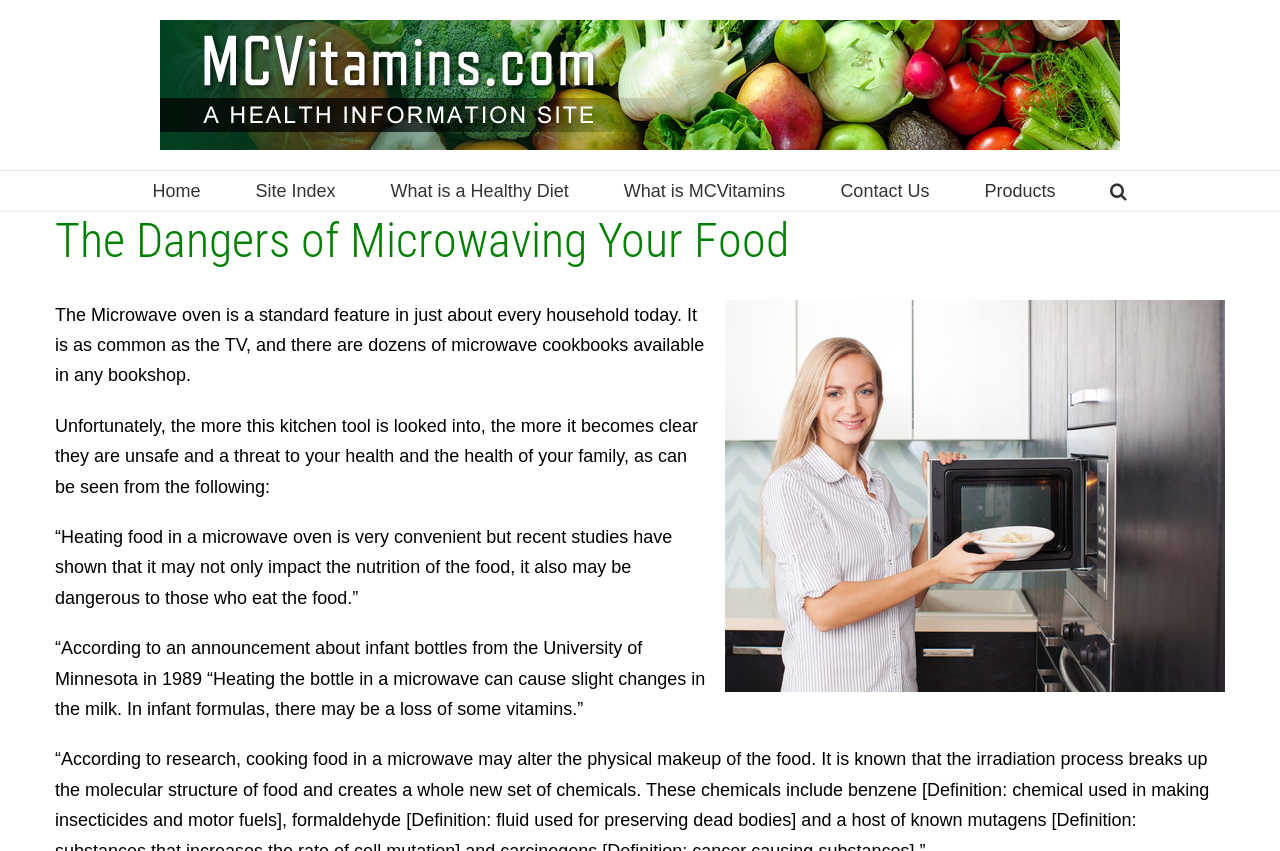What is the concern about heating infant bottles in a microwave?
Could you answer the question in a detailed manner, providing as much information as possible?

By reading the StaticText element, I found a quote from the University of Minnesota in 1989, which states that heating infant bottles in a microwave can cause a loss of some vitamins, indicating a potential health concern.